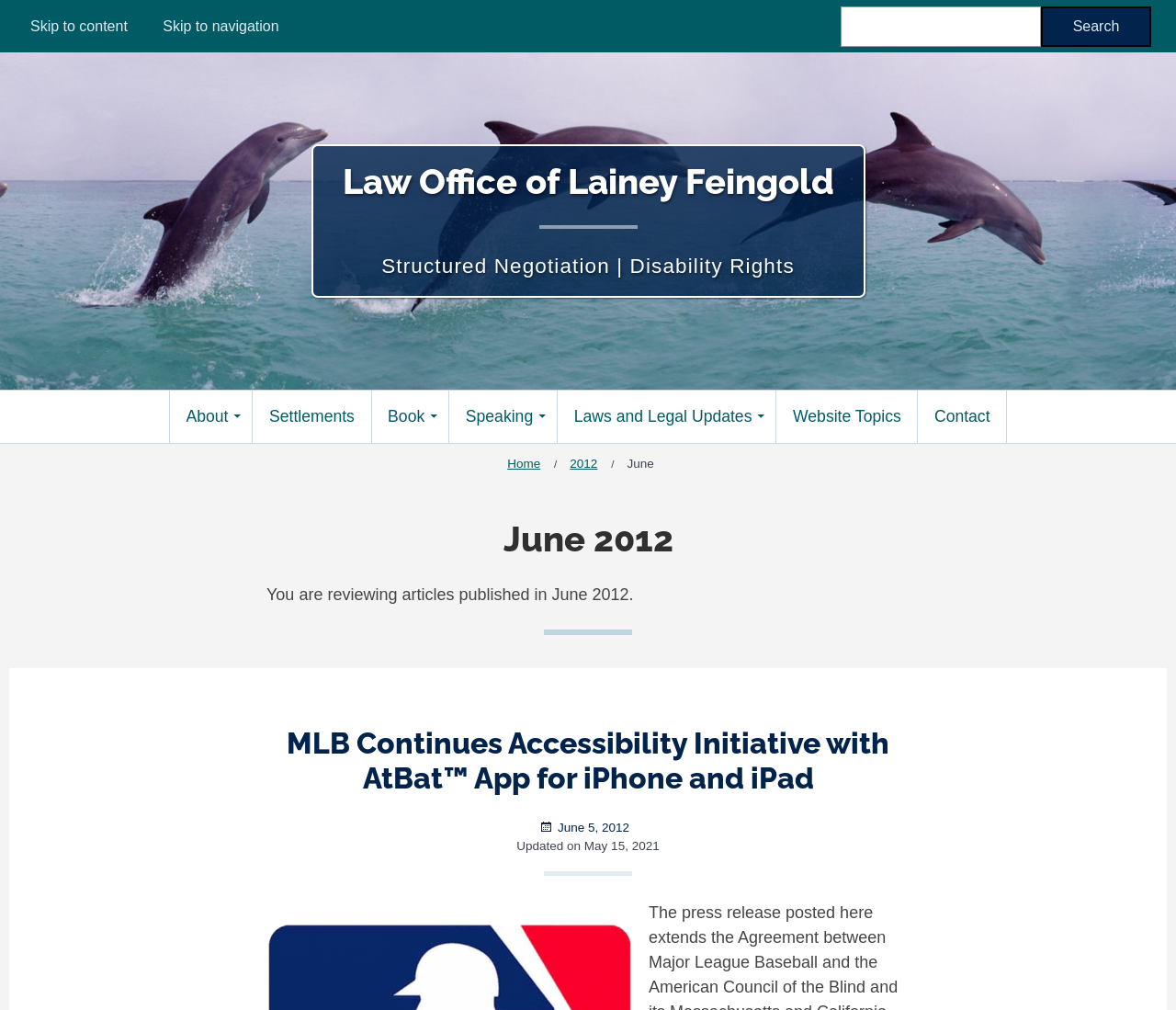What is the current month being displayed?
Please provide an in-depth and detailed response to the question.

I found the answer by looking at the static text 'June' which is part of the breadcrumbs navigation, indicating that the current month being displayed is June.